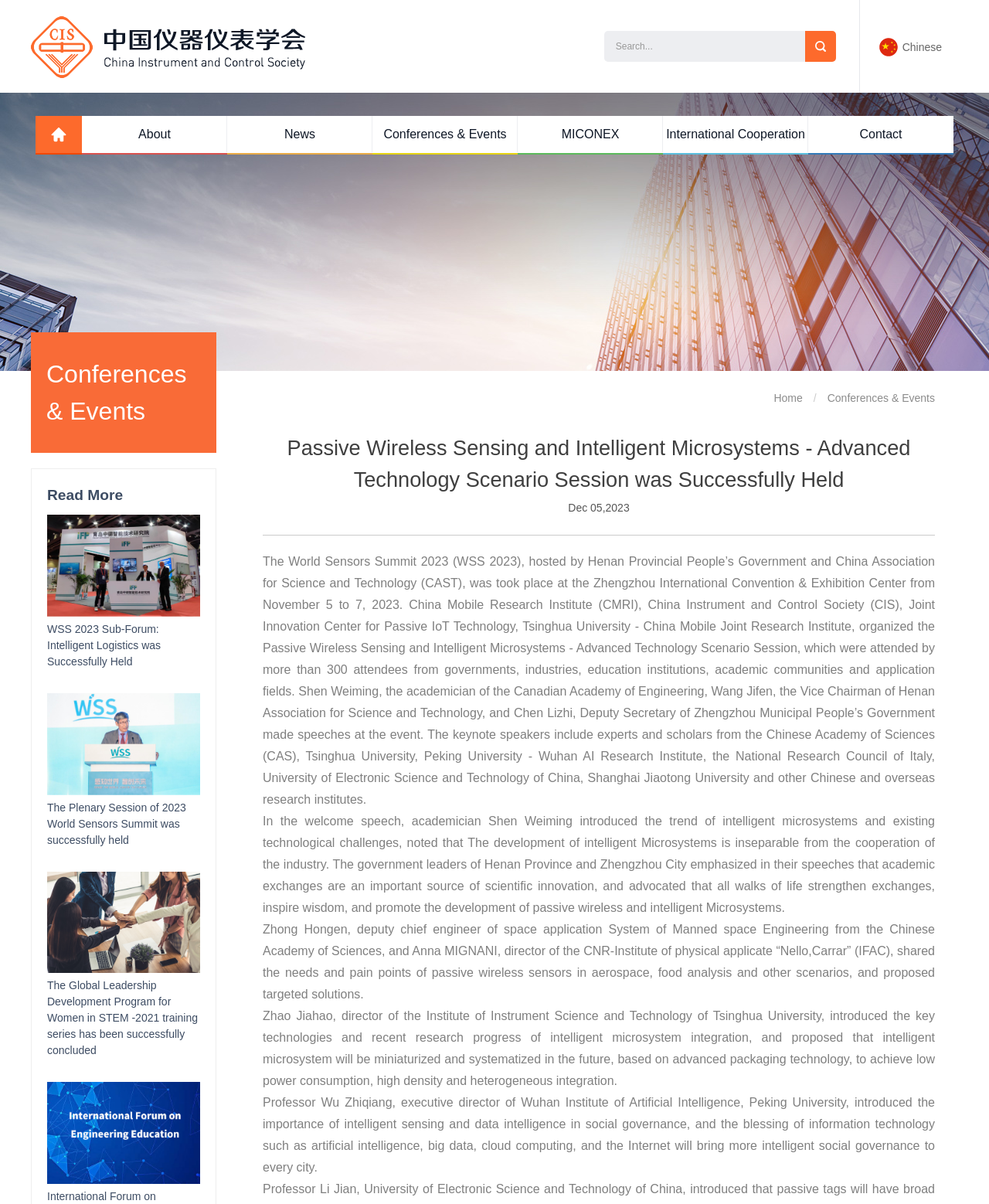Could you find the bounding box coordinates of the clickable area to complete this instruction: "Read more about Passive Wireless Sensing and Intelligent Microsystems"?

[0.048, 0.404, 0.124, 0.418]